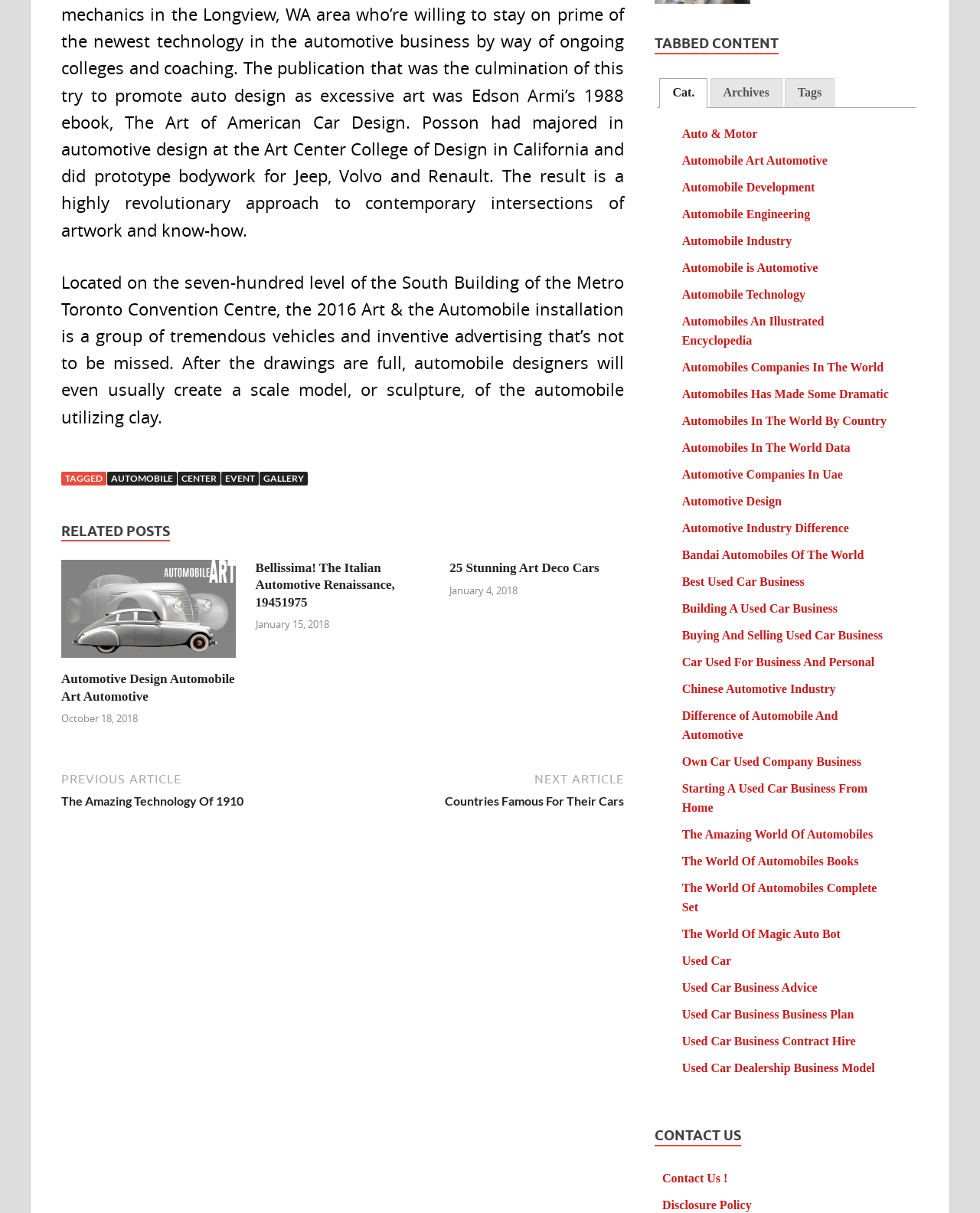Based on the element description: "Automobile Development", identify the UI element and provide its bounding box coordinates. Use four float numbers between 0 and 1, [left, top, right, bottom].

[0.696, 0.149, 0.832, 0.16]